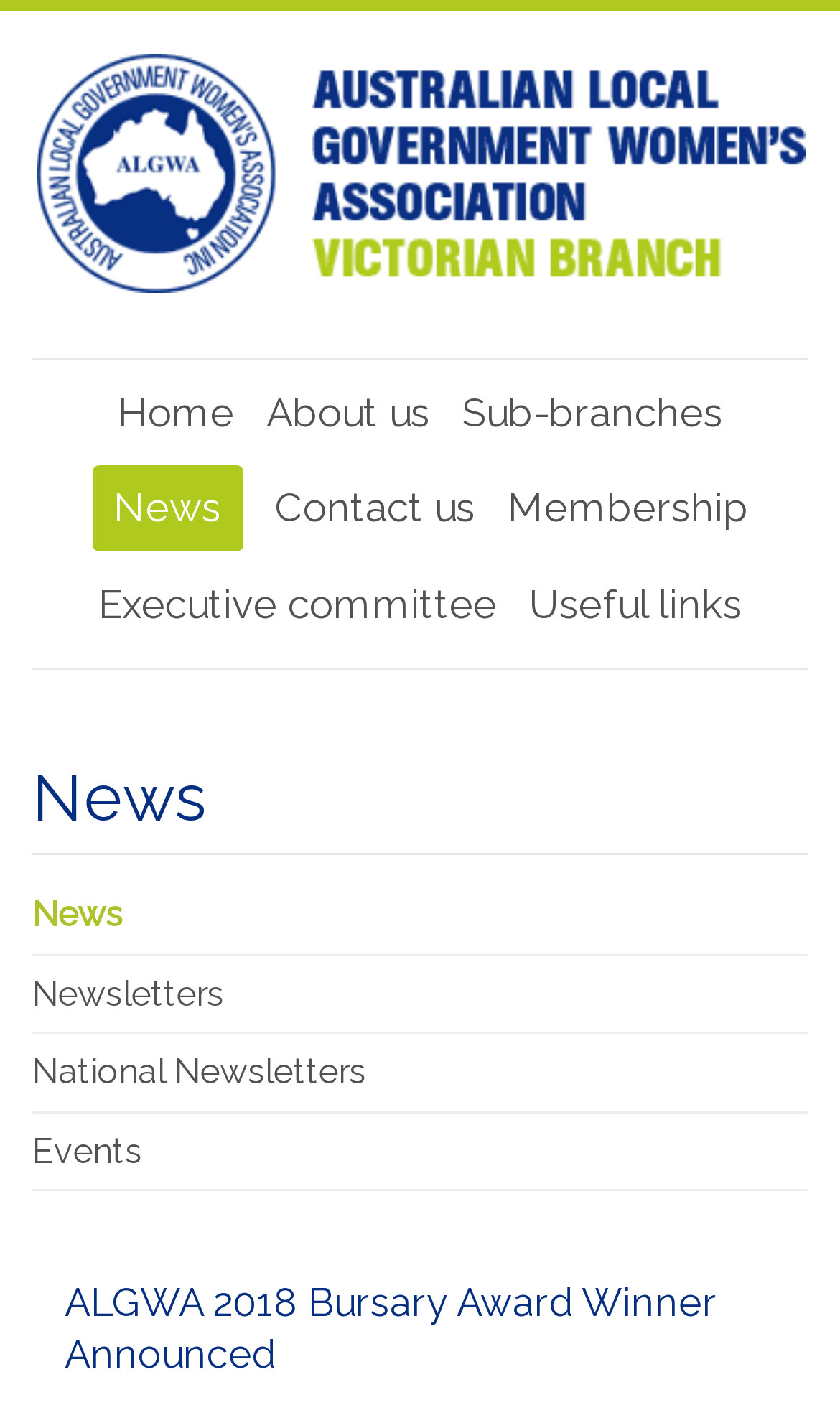Identify the bounding box coordinates of the element that should be clicked to fulfill this task: "view news". The coordinates should be provided as four float numbers between 0 and 1, i.e., [left, top, right, bottom].

[0.109, 0.331, 0.288, 0.392]